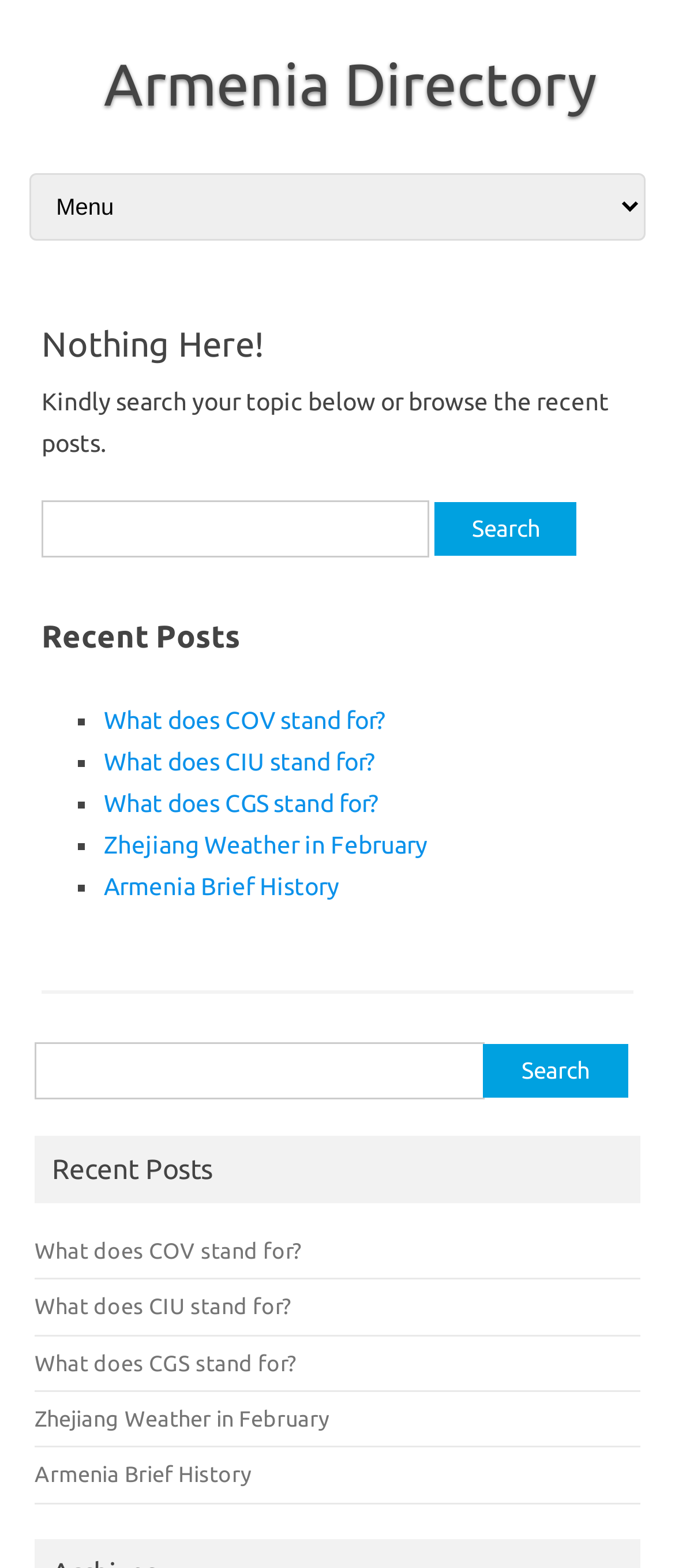What is the purpose of the search bar?
Respond to the question with a well-detailed and thorough answer.

The search bar is provided to allow users to search for specific topics or keywords, and the search button is labeled as 'Search'.